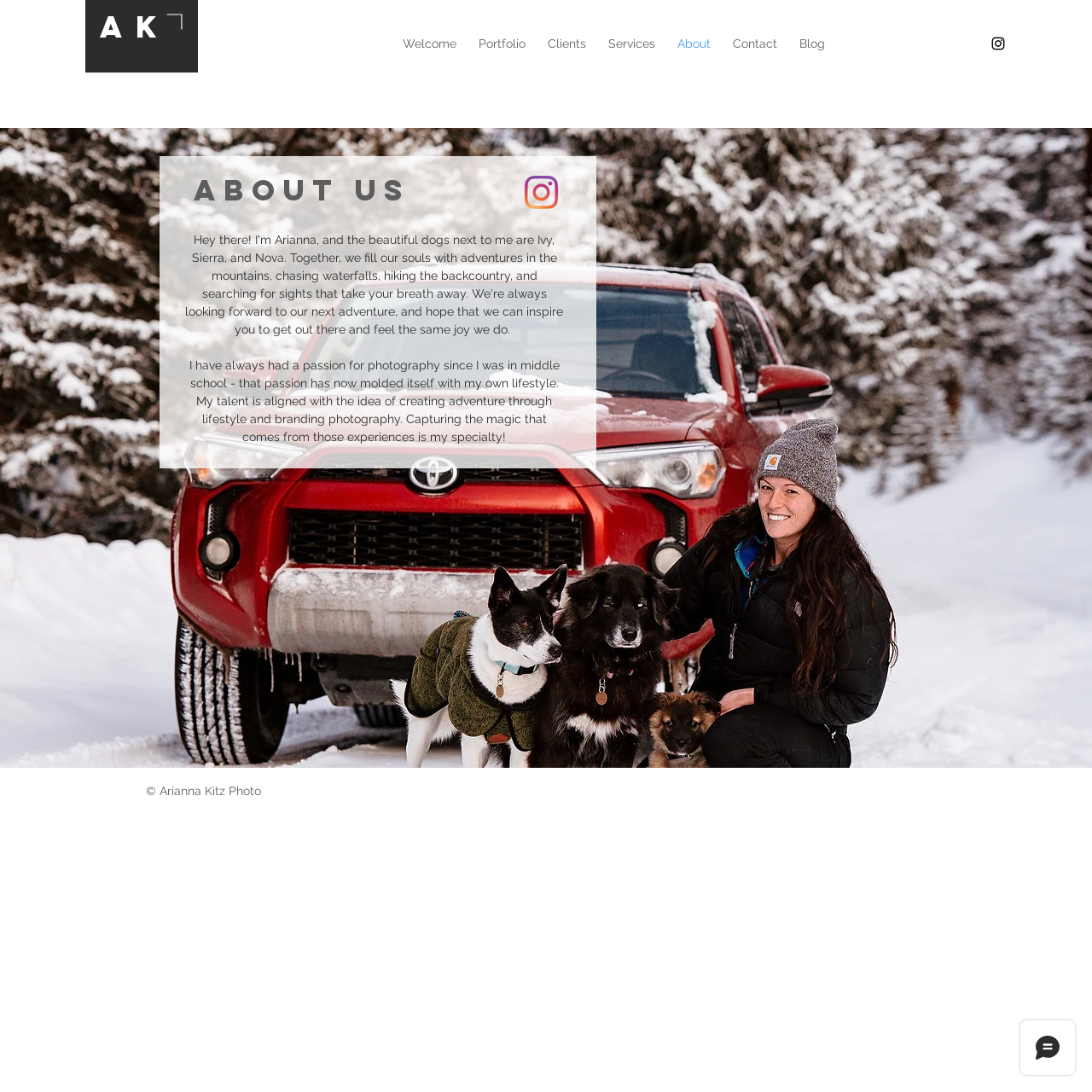How many links are in the navigation menu?
Look at the image and respond with a single word or a short phrase.

7